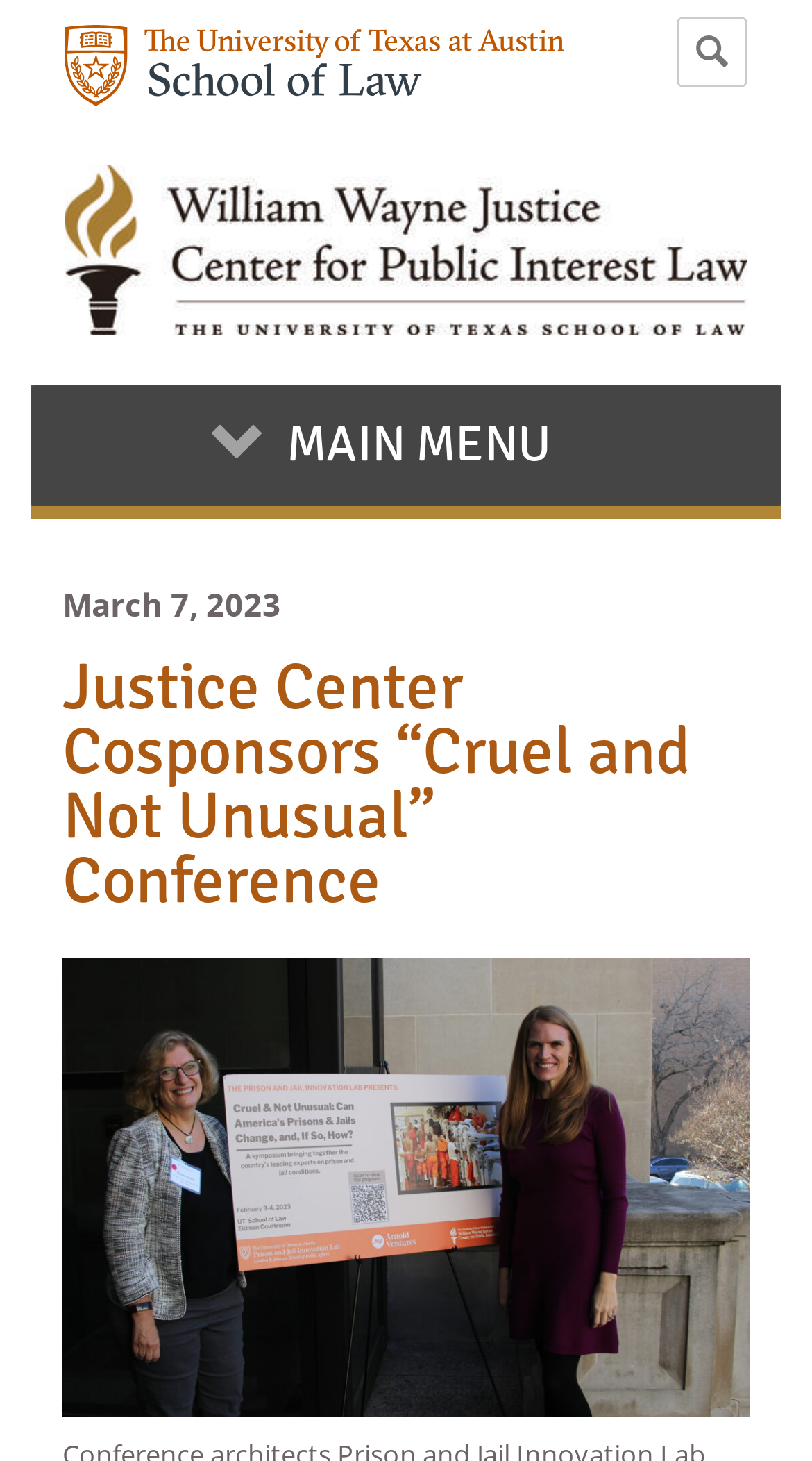Bounding box coordinates are specified in the format (top-left x, top-left y, bottom-right x, bottom-right y). All values are floating point numbers bounded between 0 and 1. Please provide the bounding box coordinate of the region this sentence describes: Toggle Search

[0.833, 0.011, 0.921, 0.06]